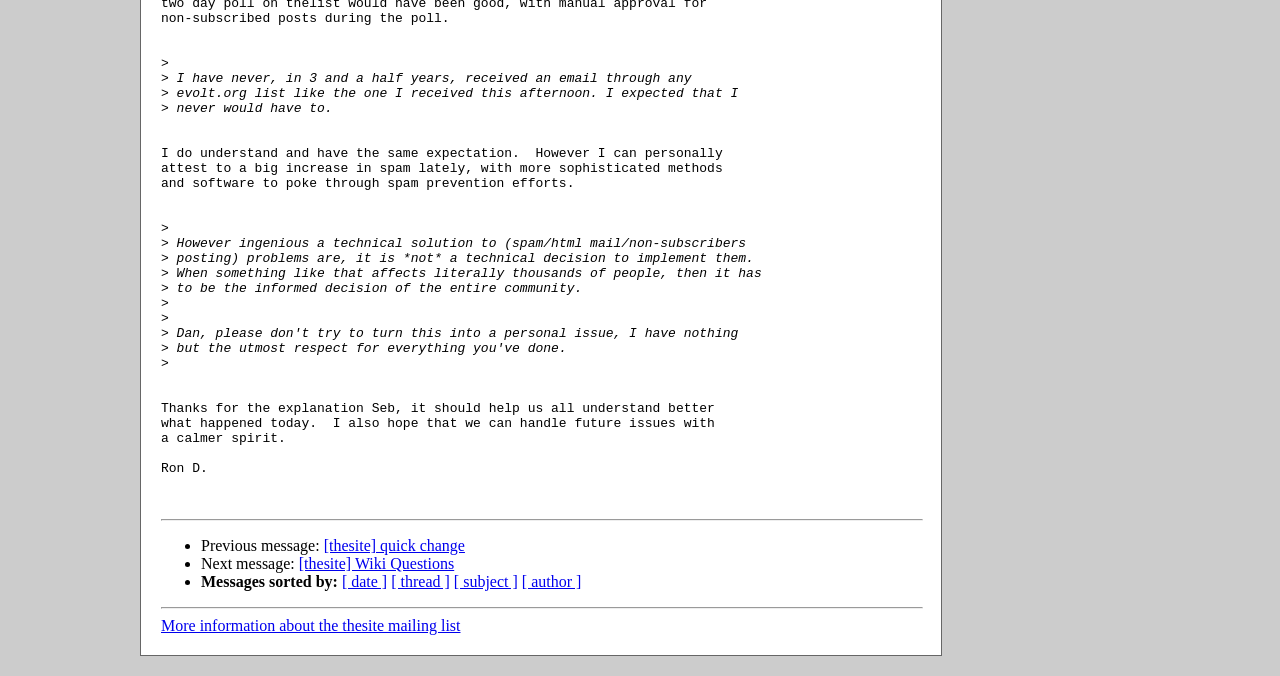Please respond to the question using a single word or phrase:
What is the orientation of the separator elements?

horizontal